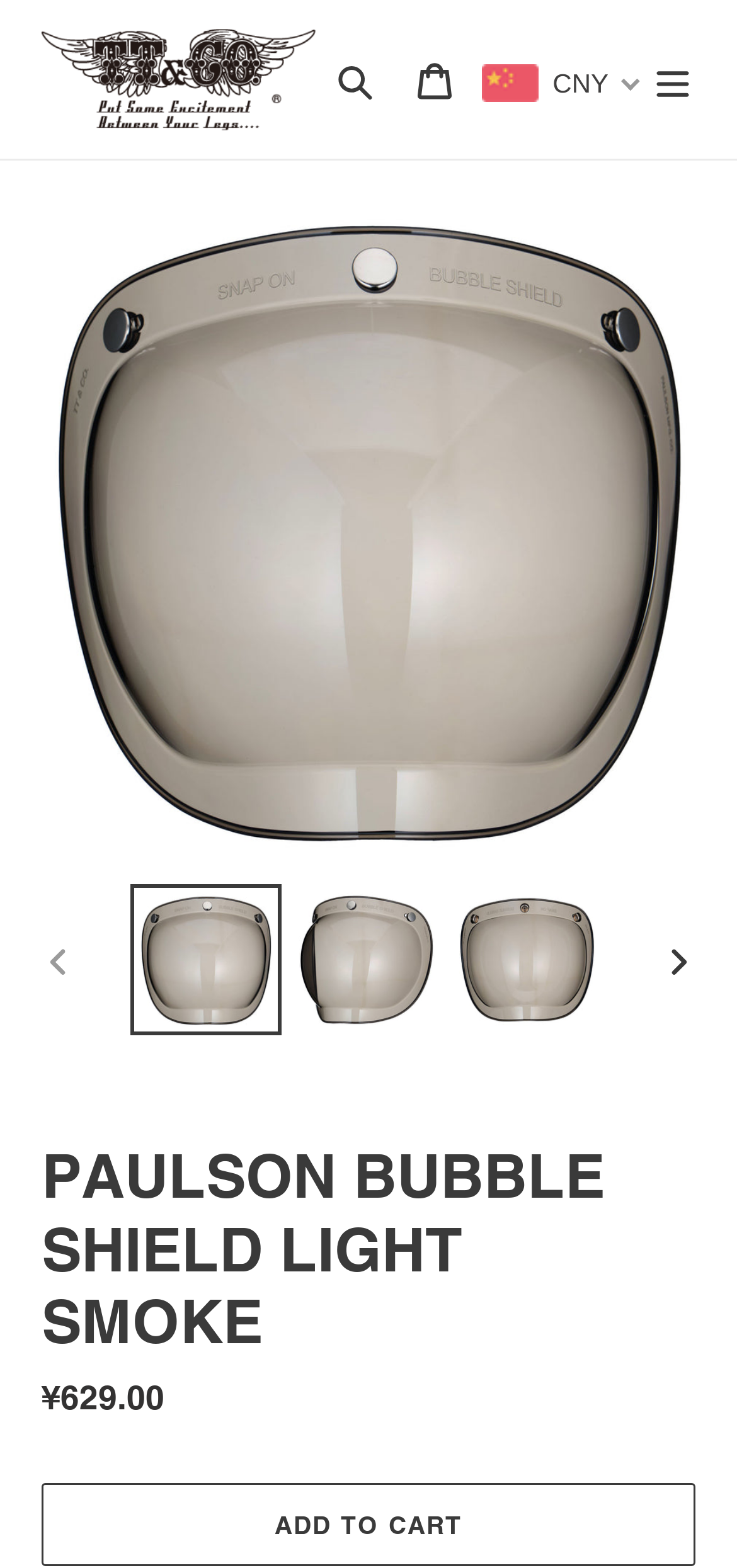Please identify the bounding box coordinates of the element's region that needs to be clicked to fulfill the following instruction: "View cart". The bounding box coordinates should consist of four float numbers between 0 and 1, i.e., [left, top, right, bottom].

[0.536, 0.025, 0.641, 0.076]